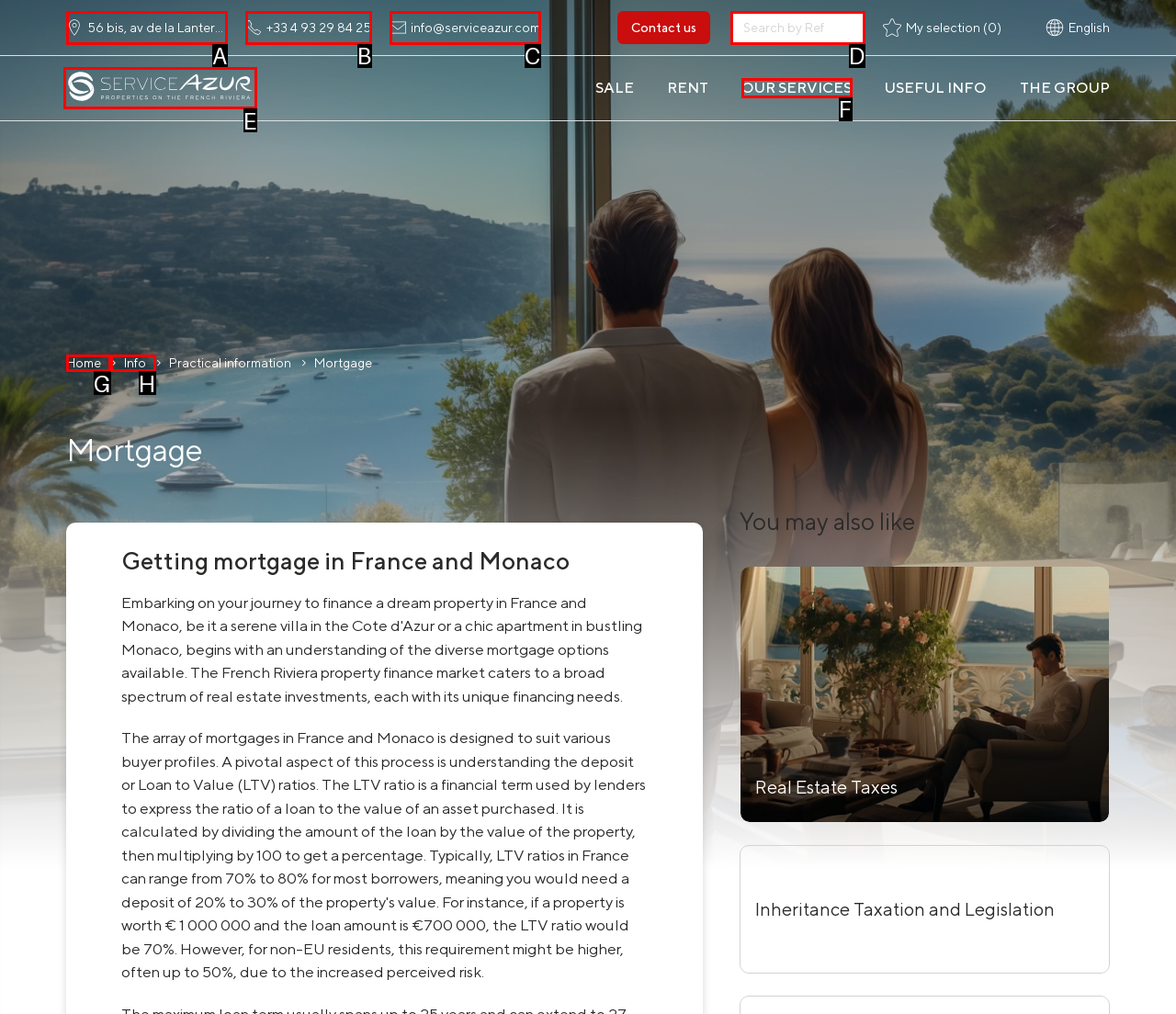Tell me which one HTML element best matches the description: name="id__ref_ajax" placeholder="Search by Ref"
Answer with the option's letter from the given choices directly.

D